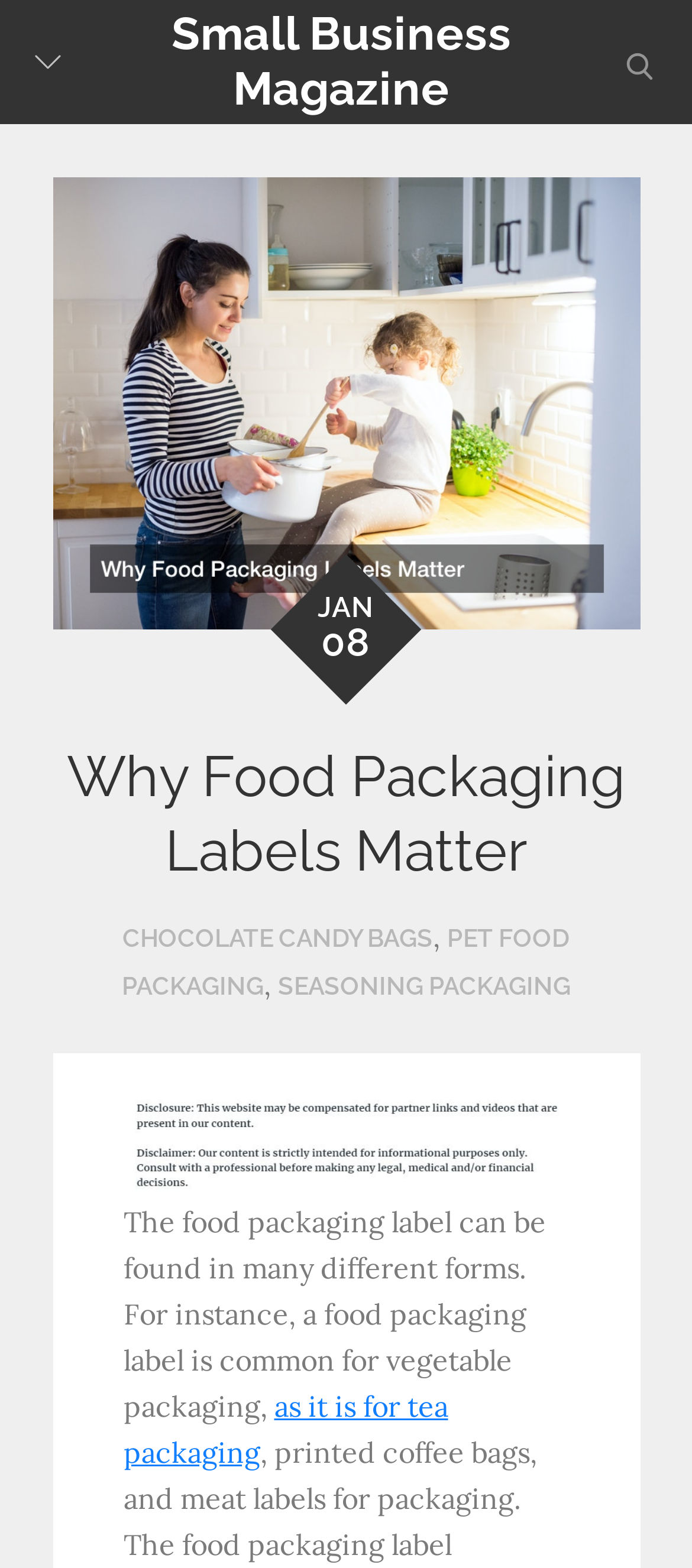What is the topic of the article?
Provide a one-word or short-phrase answer based on the image.

Food packaging labels